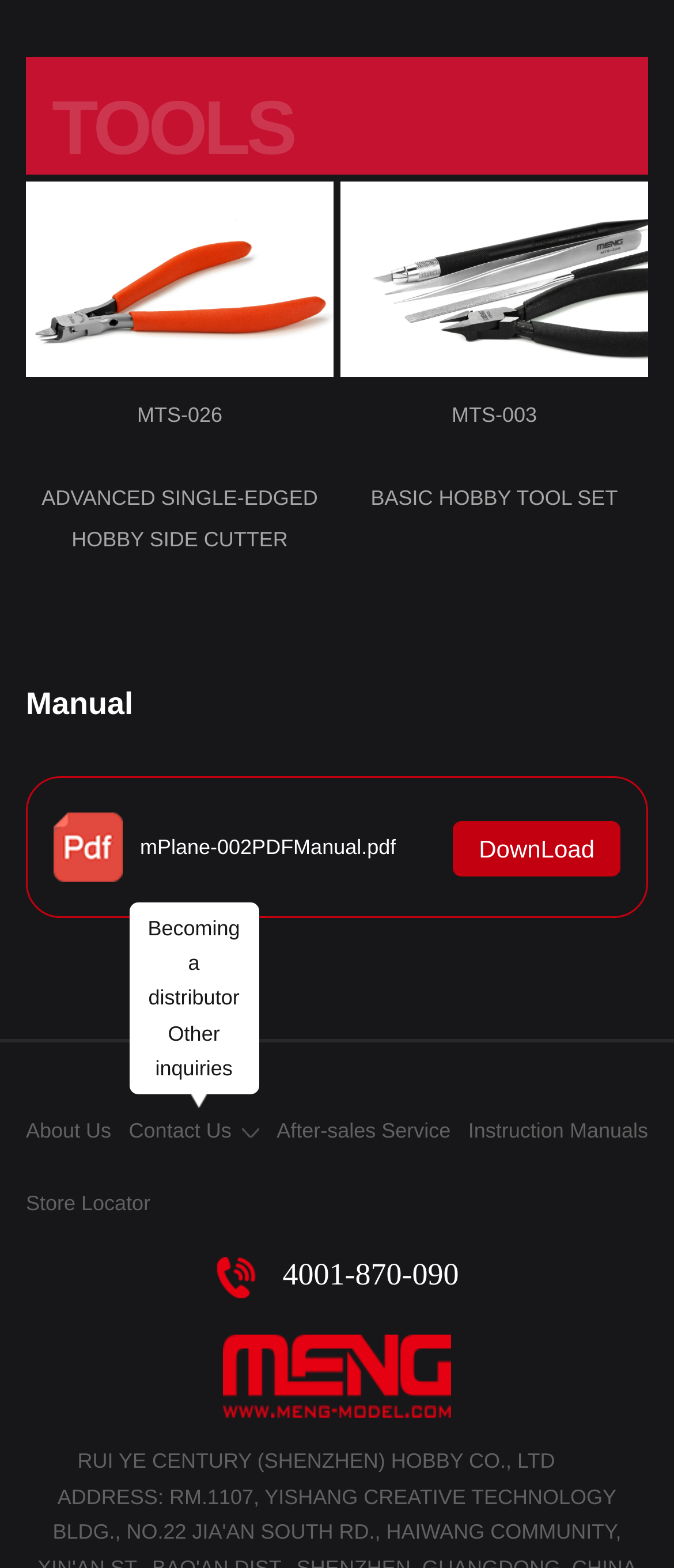What is the purpose of the 'Manual DownLoad' link?
Please interpret the details in the image and answer the question thoroughly.

The 'Manual DownLoad' link is likely intended to allow users to download a manual for a specific product, in this case, the mPlane-002PDFManual.pdf. This suggests that the webpage is providing resources and support for users of their products.